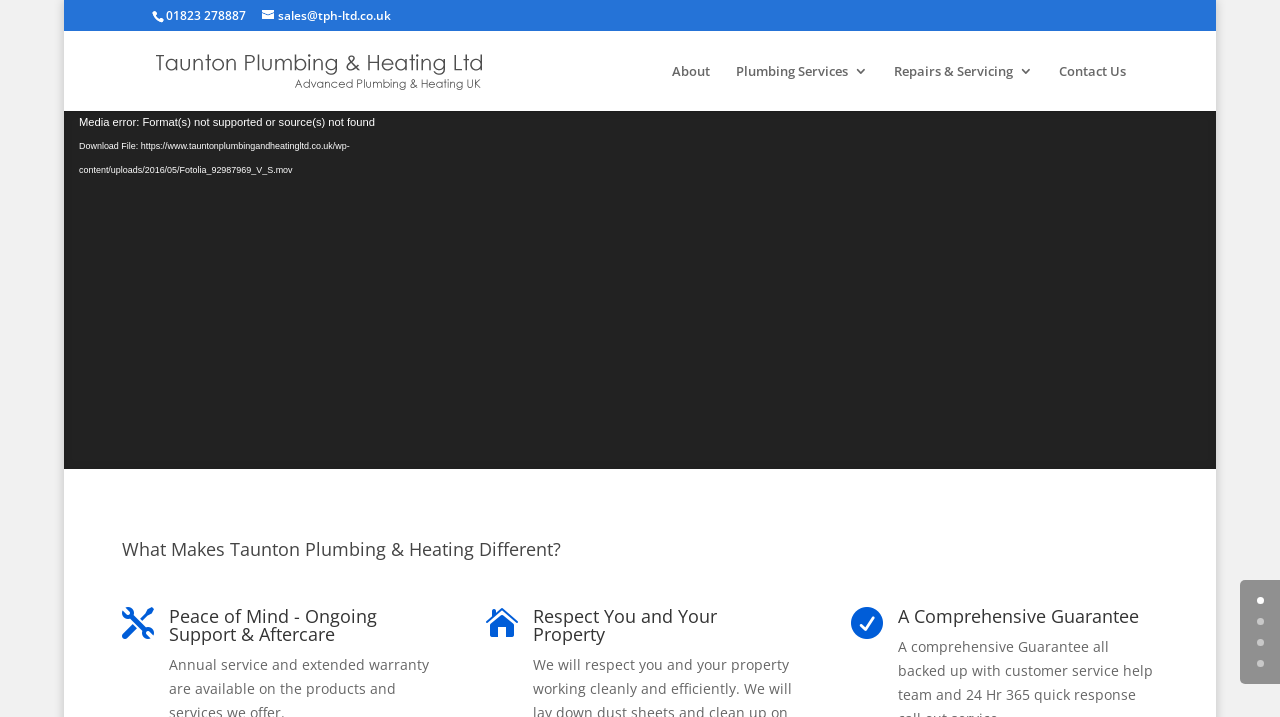Based on the element description About, identify the bounding box of the UI element in the given webpage screenshot. The coordinates should be in the format (top-left x, top-left y, bottom-right x, bottom-right y) and must be between 0 and 1.

[0.525, 0.089, 0.555, 0.155]